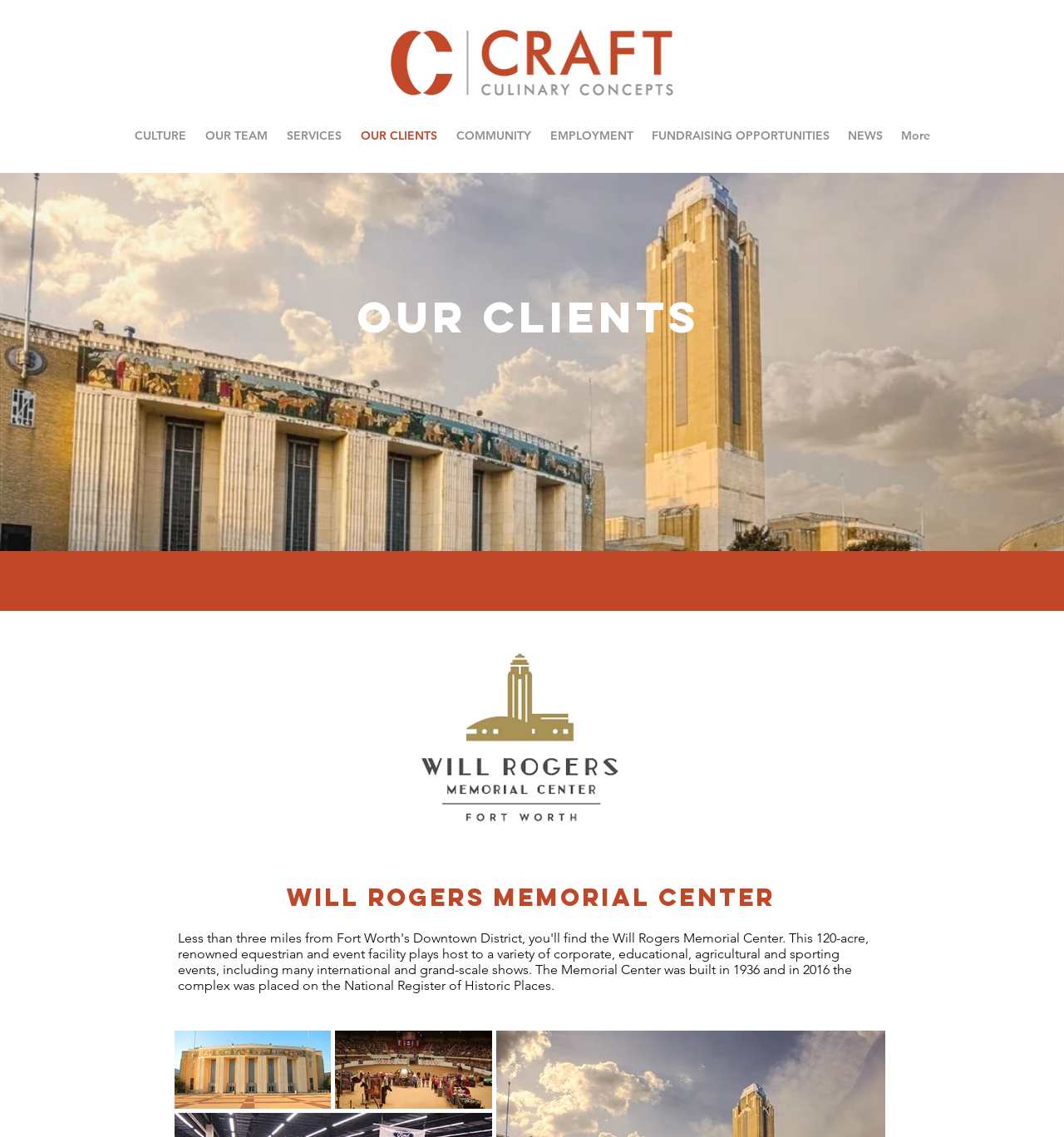How many buttons are present below the heading 'our Clients'?
Provide a short answer using one word or a brief phrase based on the image.

2